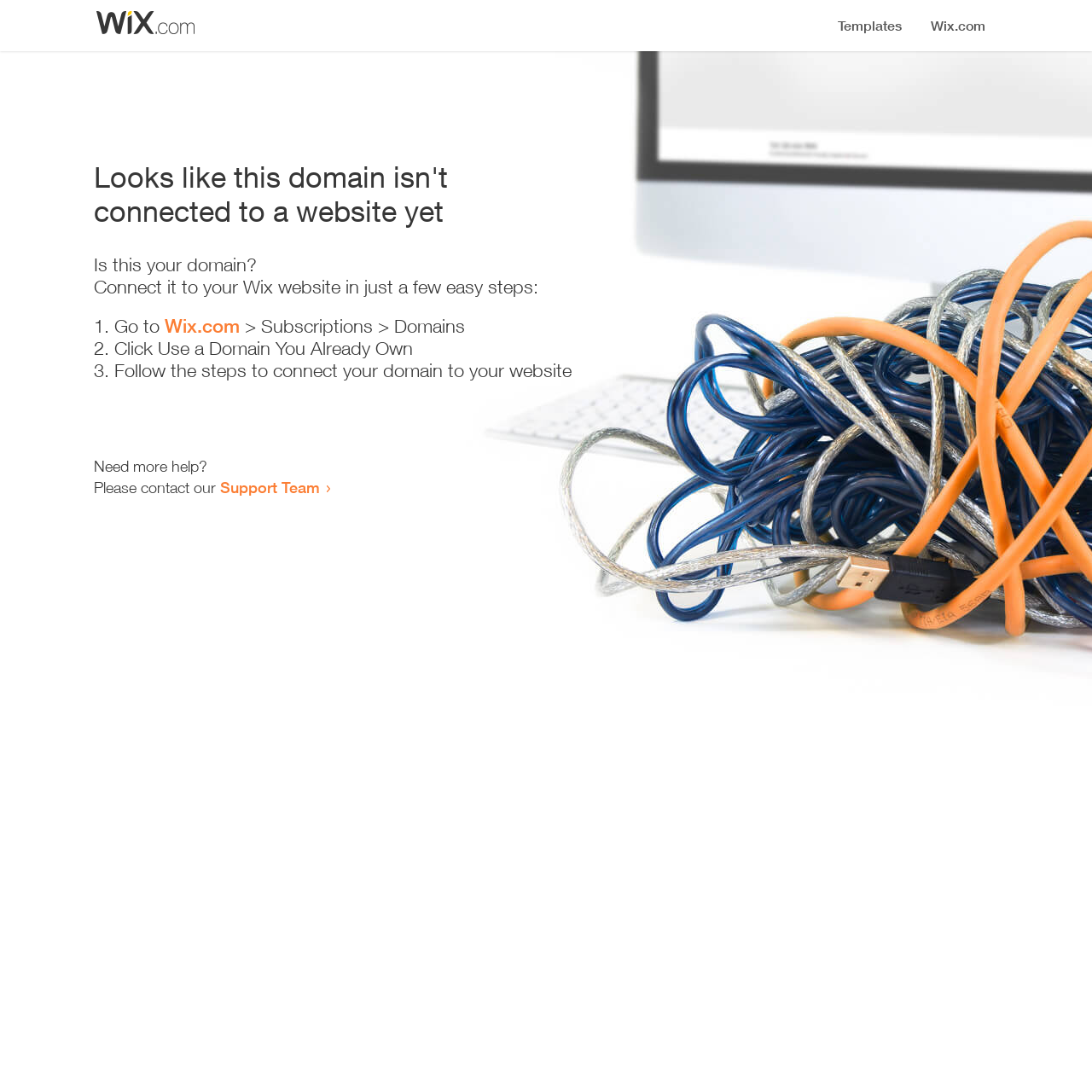What is the first step to connect my domain to my website?
Look at the image and provide a detailed response to the question.

The webpage provides a list of steps to connect the domain to a website, and the first step is to 'Go to Wix.com', as stated in the text '1. Go to Wix.com > Subscriptions > Domains'.